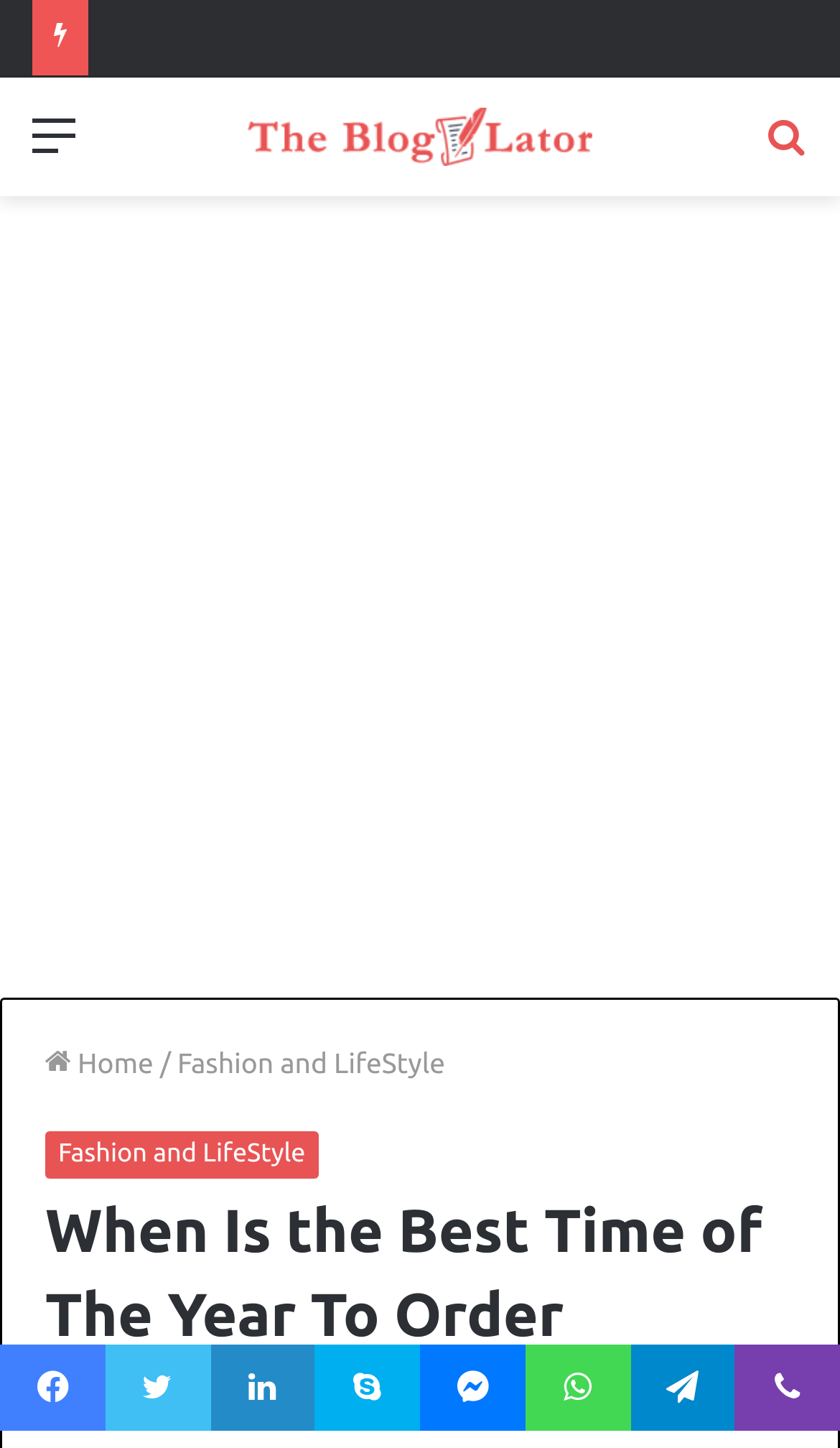Please provide a comprehensive response to the question based on the details in the image: What is the name of the blog?

I found the name of the blog by looking at the link element with the text 'The Blogulator' and an image with the same name, which suggests that it is the name of the blog.